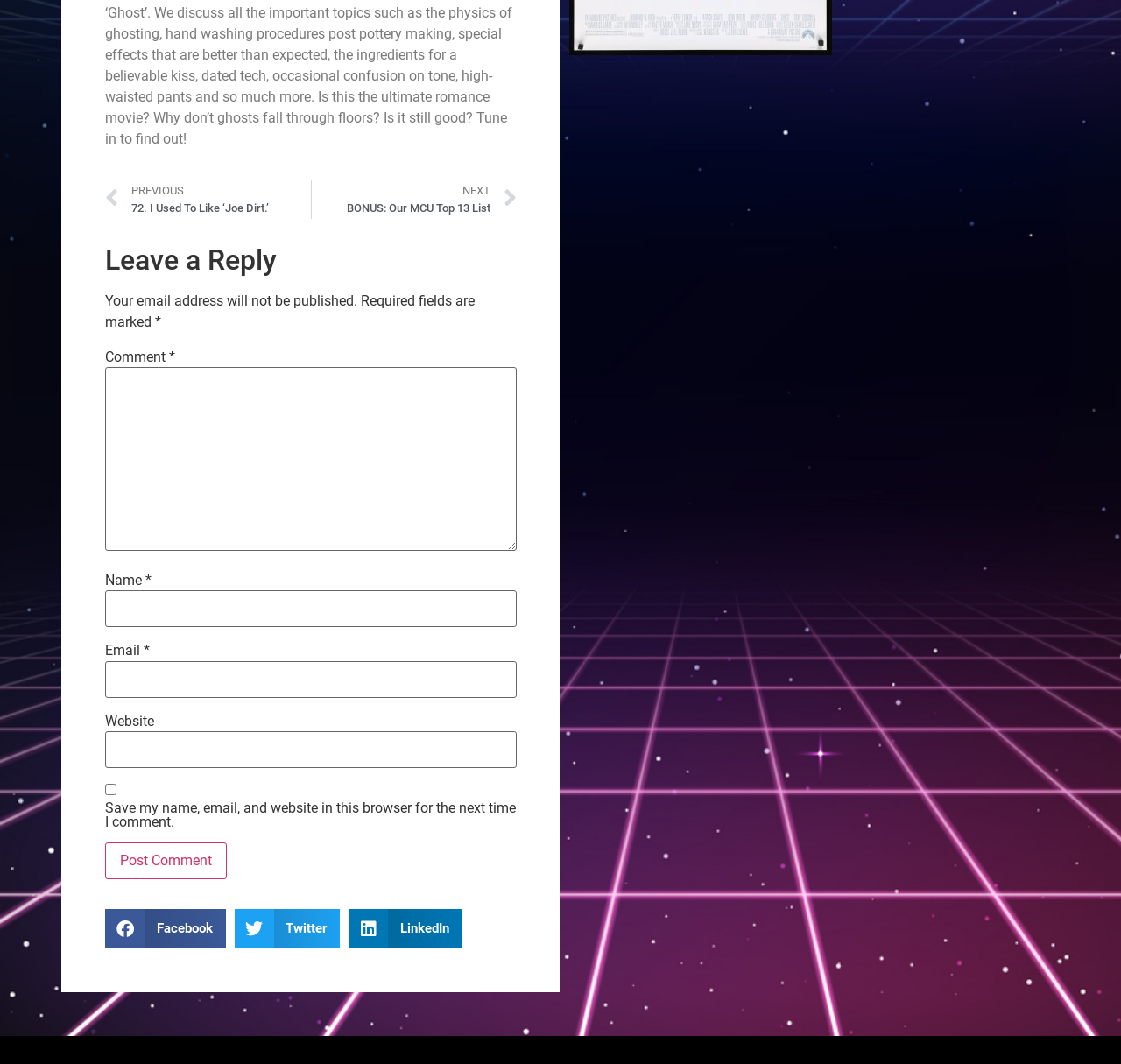Given the element description parent_node: Website name="url", predict the bounding box coordinates for the UI element in the webpage screenshot. The format should be (top-left x, top-left y, bottom-right x, bottom-right y), and the values should be between 0 and 1.

[0.094, 0.687, 0.461, 0.722]